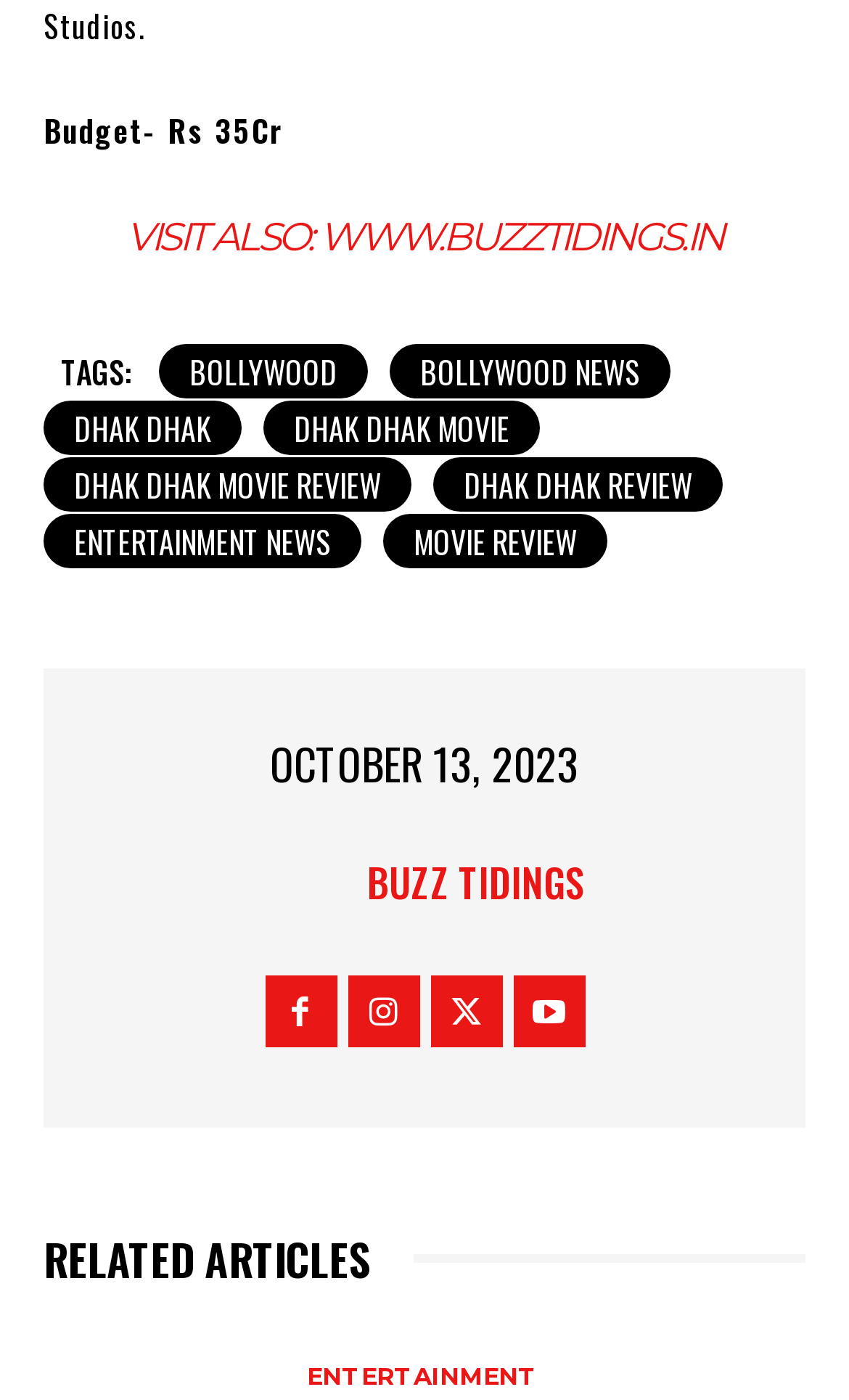Find the bounding box coordinates of the area to click in order to follow the instruction: "Click on the 'Buzz Tidings' logo".

[0.304, 0.599, 0.432, 0.661]